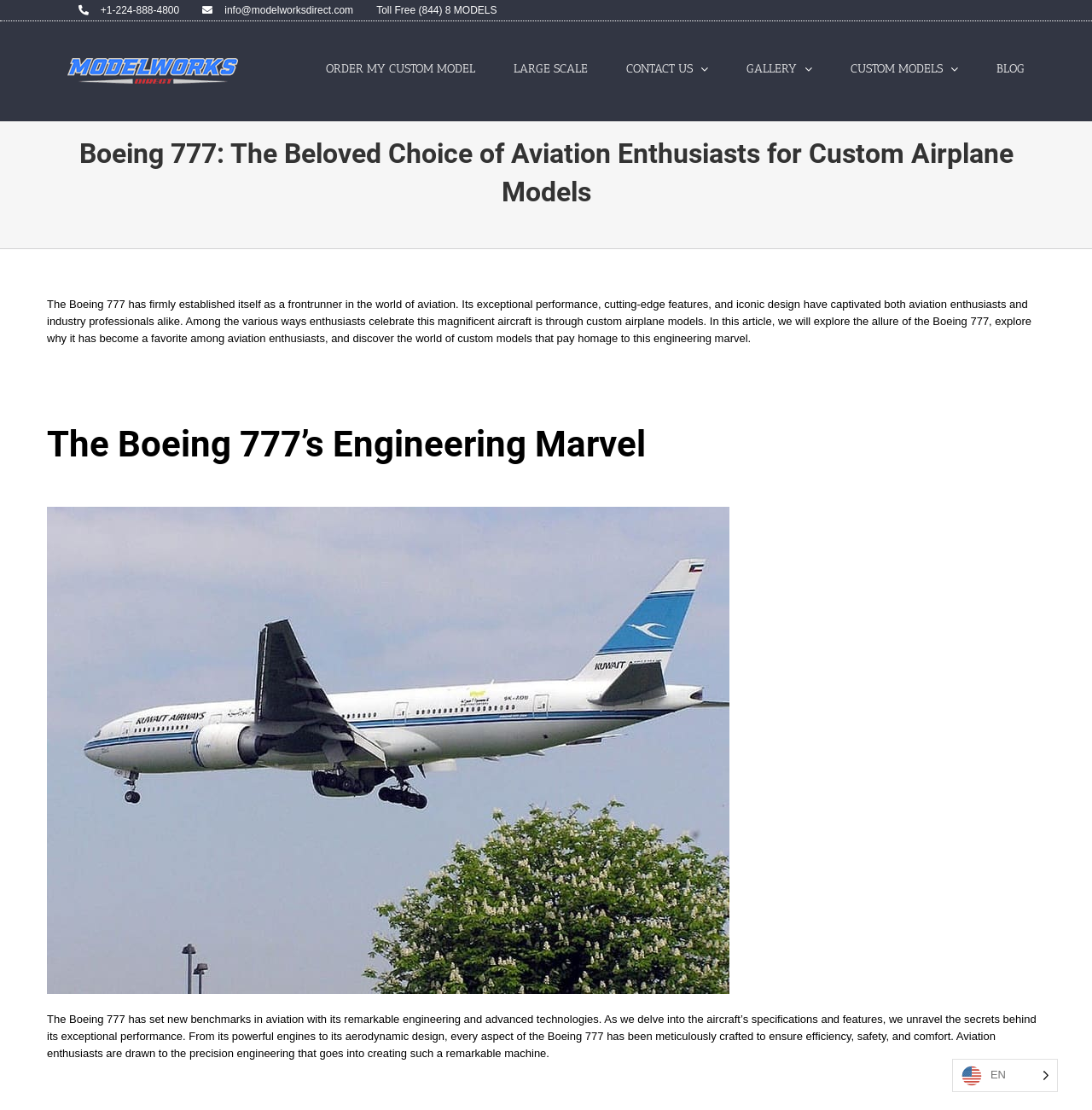Kindly determine the bounding box coordinates for the clickable area to achieve the given instruction: "Order a custom model".

[0.299, 0.029, 0.435, 0.095]